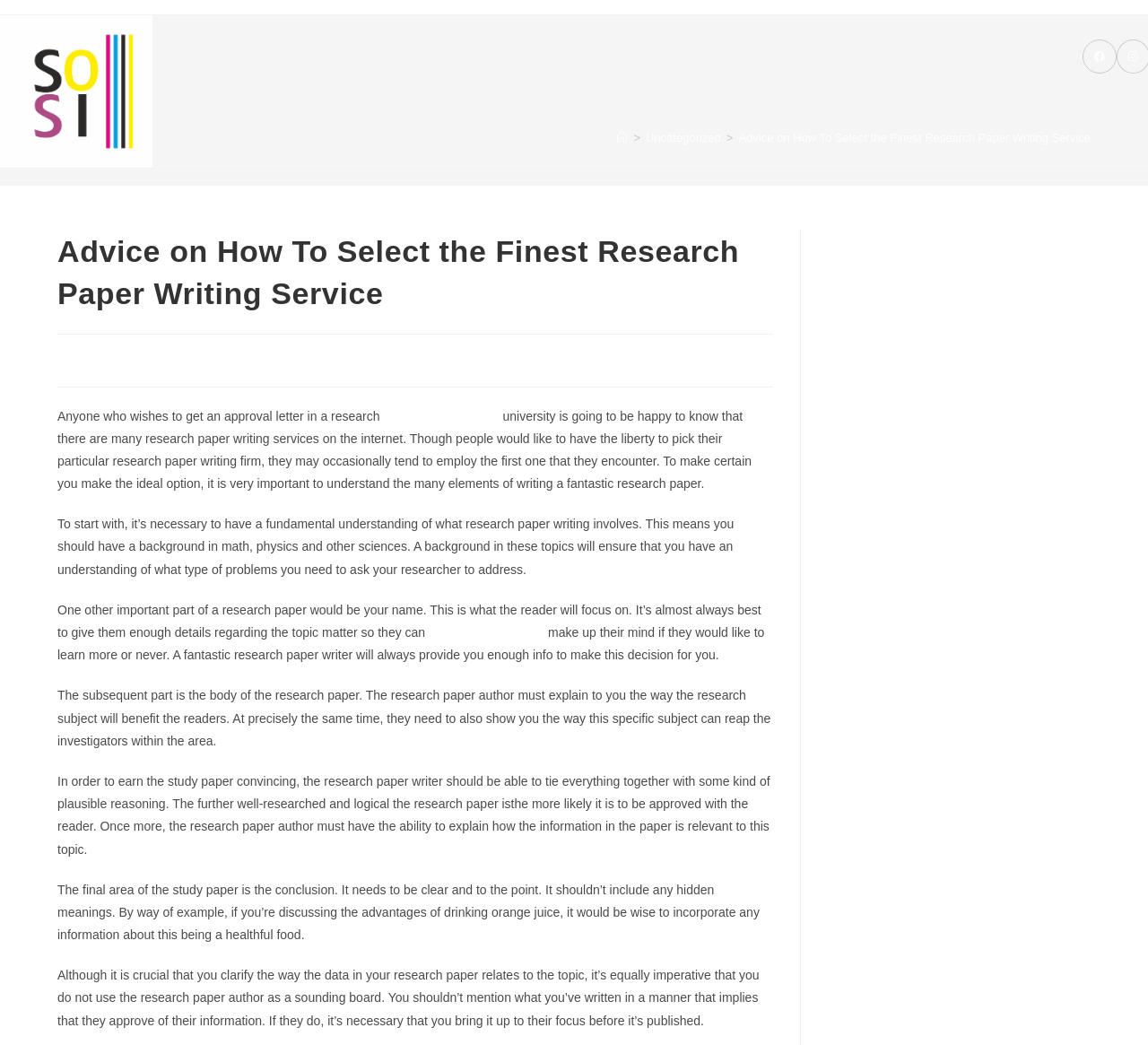Please identify the bounding box coordinates of the area I need to click to accomplish the following instruction: "Visit the 'Facebook' page".

[0.943, 0.037, 0.973, 0.07]